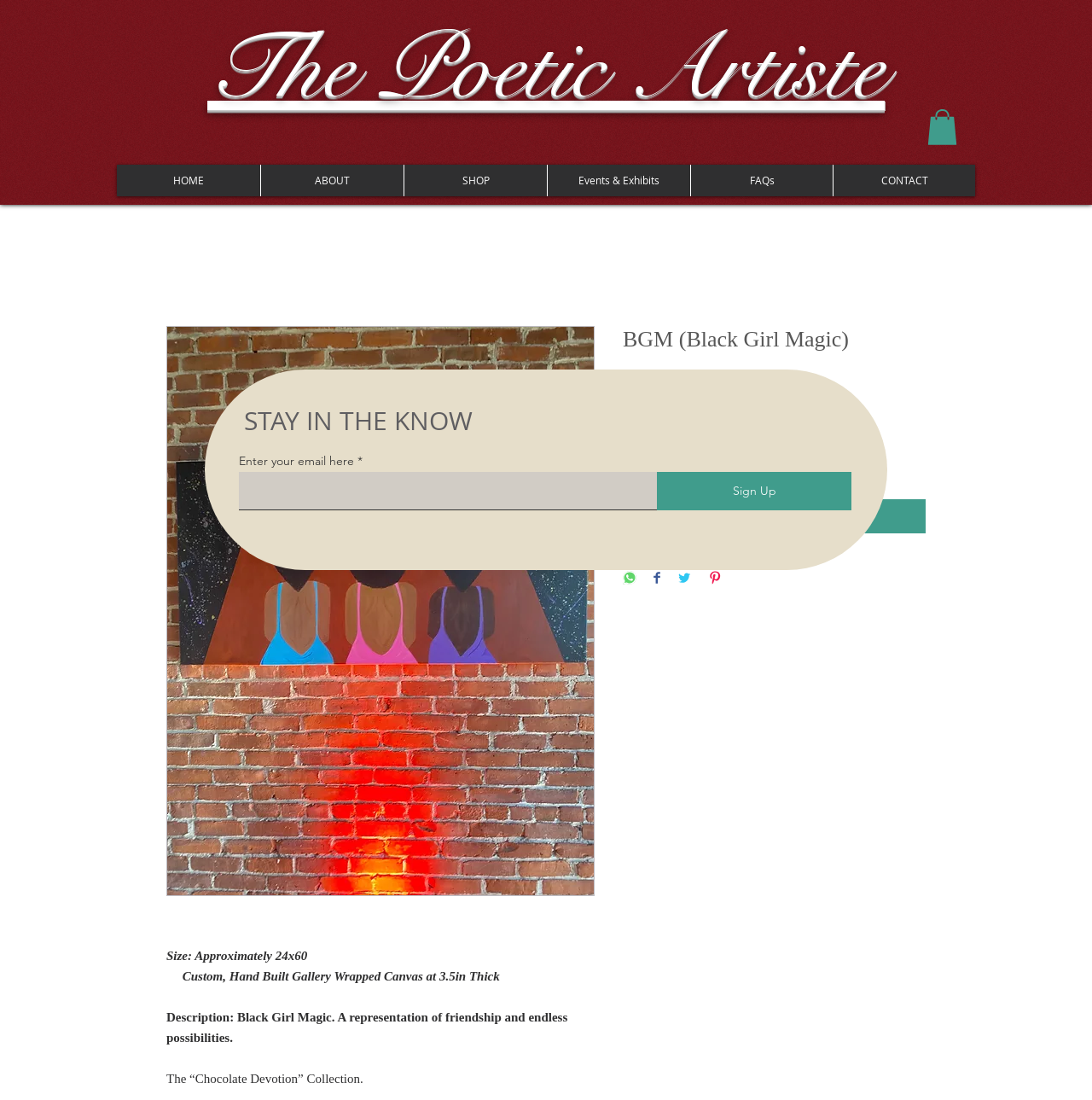Show the bounding box coordinates of the region that should be clicked to follow the instruction: "Enter email address."

[0.219, 0.429, 0.602, 0.464]